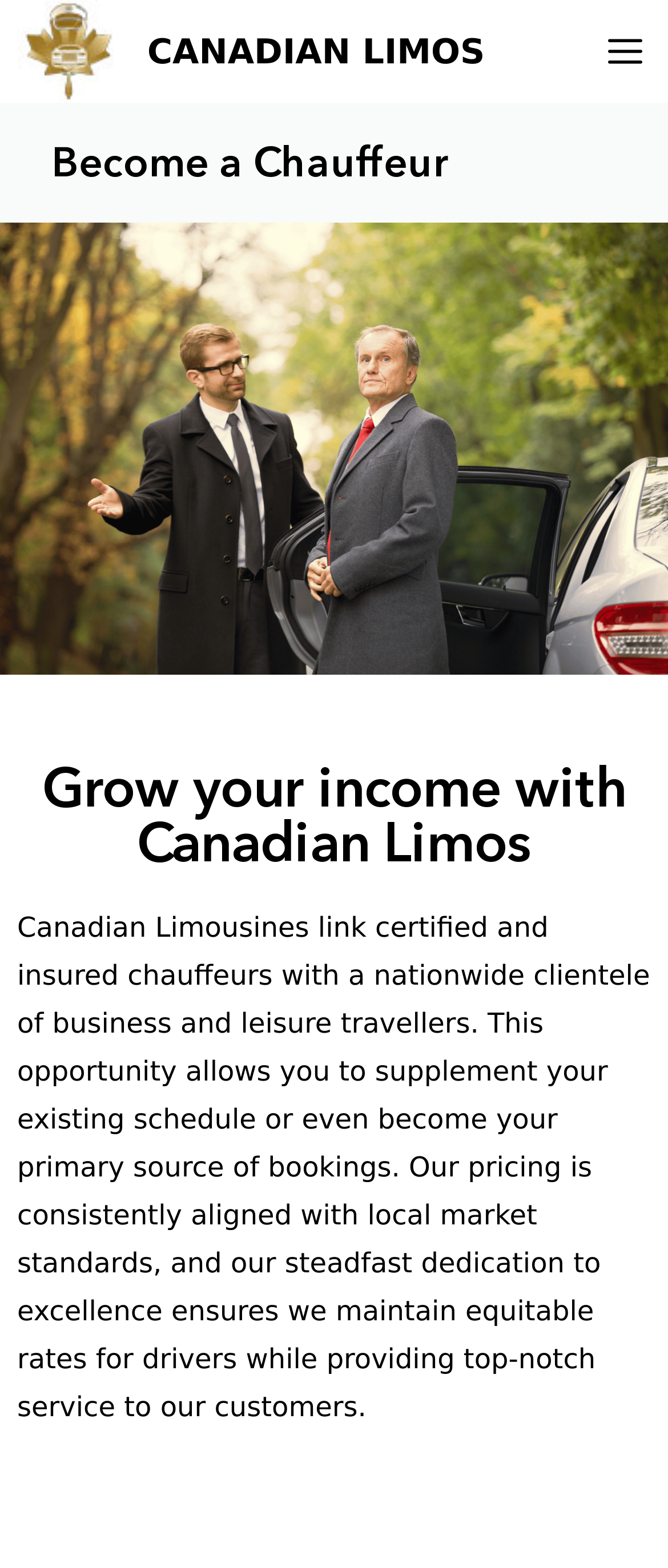Use a single word or phrase to answer the question: 
What is the benefit of partnering with Canadian Limos?

Grow income